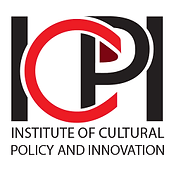Convey a detailed narrative of what is depicted in the image.

The image features the logo of the Institute of Cultural Policy and Innovation (ICPI). The logo is designed with a combination of bold fonts and stylized lettering, prominently displaying the acronym "ICPI" in black and red. Below the acronym, the full name, "INSTITUTE OF CULTURAL POLICY AND INNOVATION," is inscribed in a clean, modern typeface. The logo's design reflects a professional and innovative identity, aligning with the institute's mission to support cultural policy development and to empower creative entrepreneurs. The color scheme of black and red conveys a sense of strength and dynamism, reinforcing the organization's commitment to fostering collaboration and success within the creative industries.